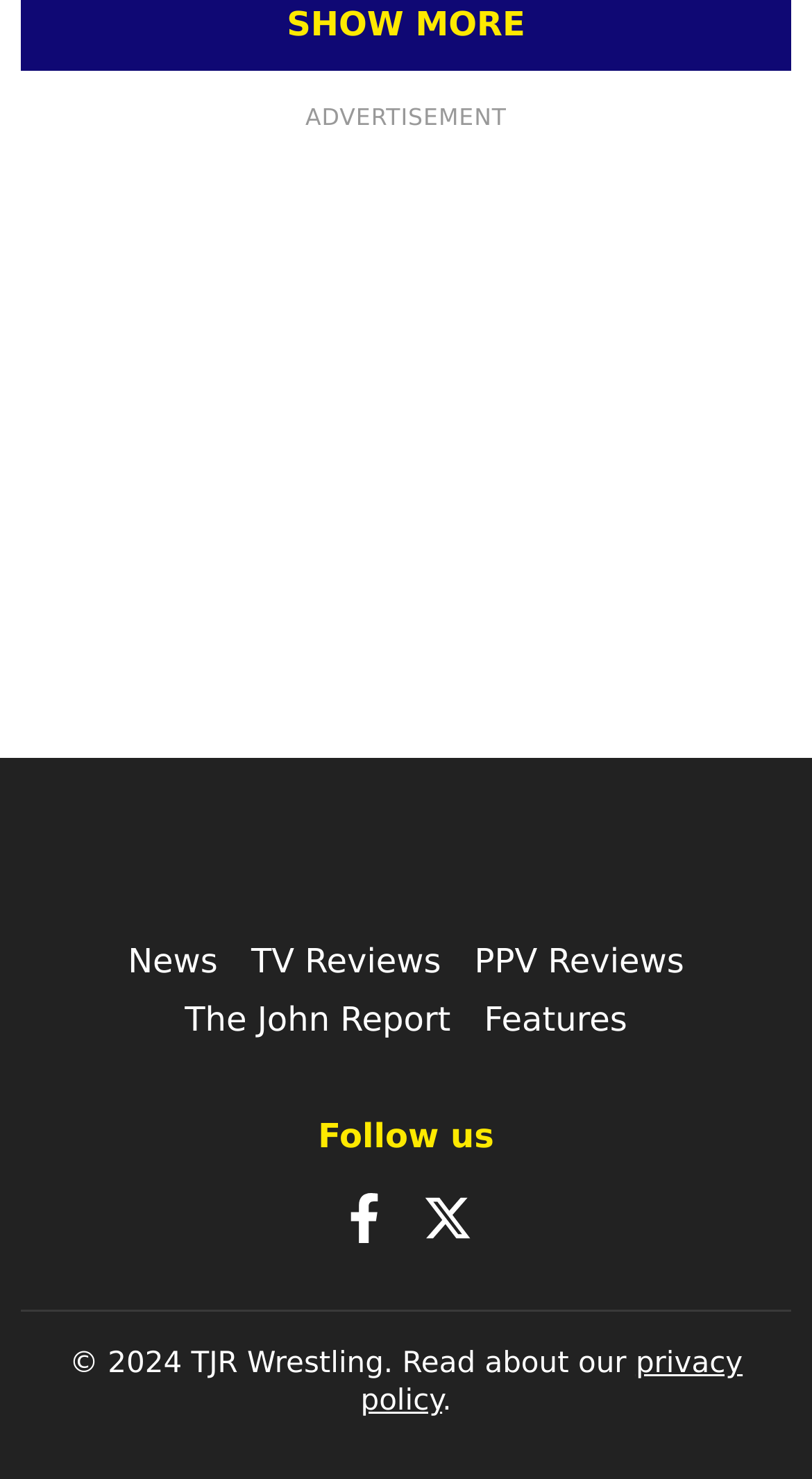What is the text below the 'Follow us' heading? Based on the image, give a response in one word or a short phrase.

Facebook Facebook